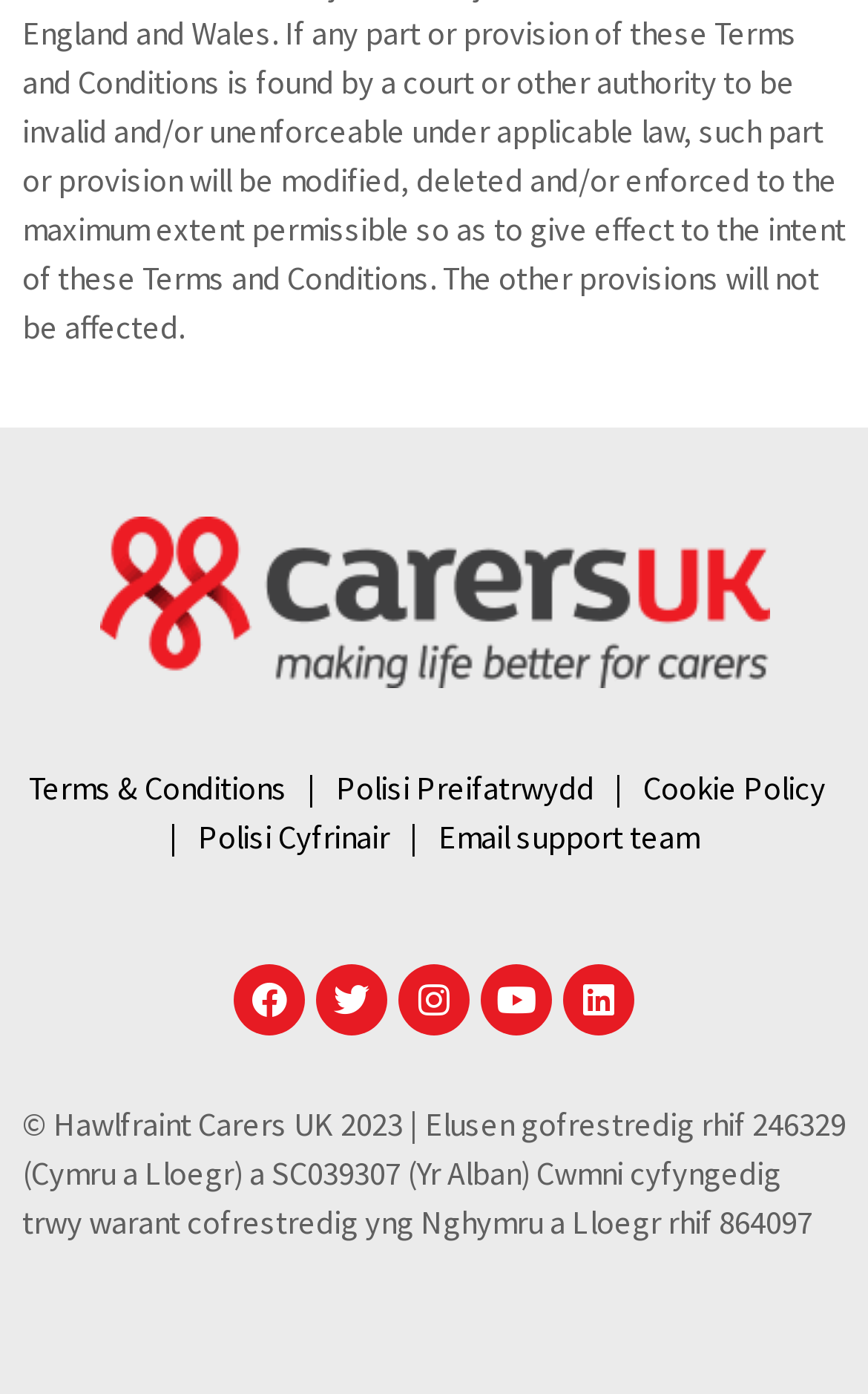Please provide the bounding box coordinates for the UI element as described: "Youtube". The coordinates must be four floats between 0 and 1, represented as [left, top, right, bottom].

[0.554, 0.692, 0.636, 0.743]